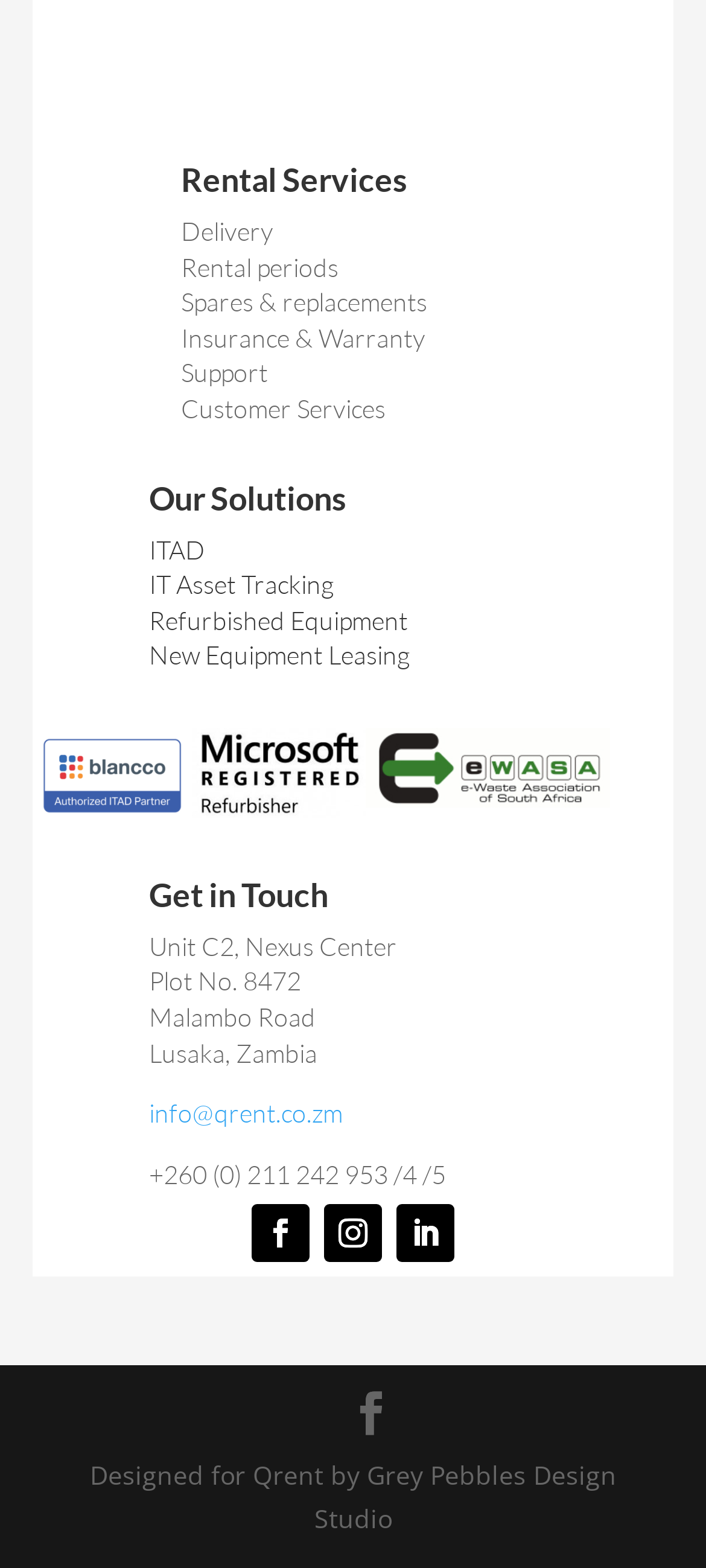Show the bounding box coordinates of the region that should be clicked to follow the instruction: "Click on Rental Services."

[0.256, 0.102, 0.577, 0.127]